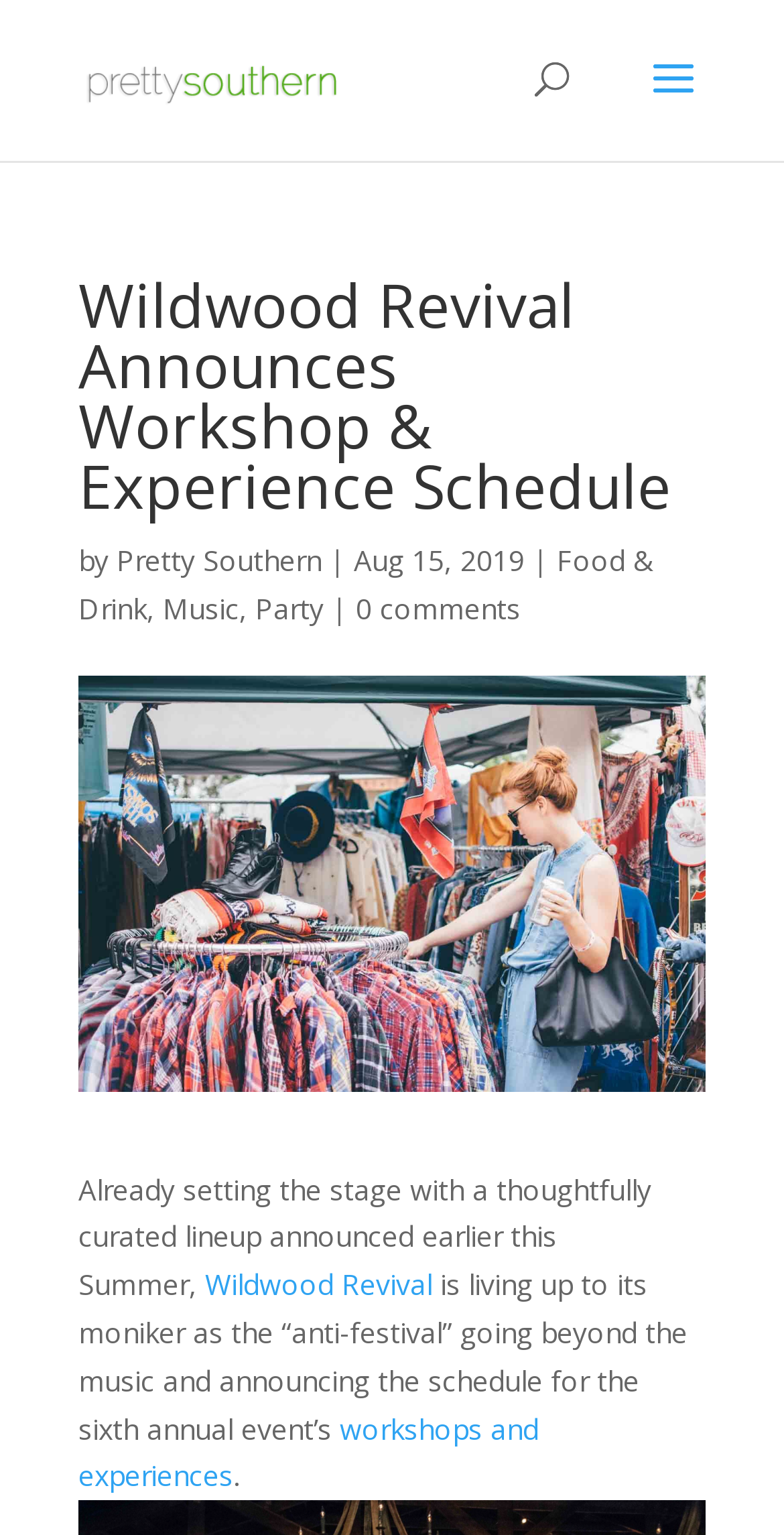Determine the bounding box for the described HTML element: "workshops and experiences". Ensure the coordinates are four float numbers between 0 and 1 in the format [left, top, right, bottom].

[0.1, 0.918, 0.687, 0.974]